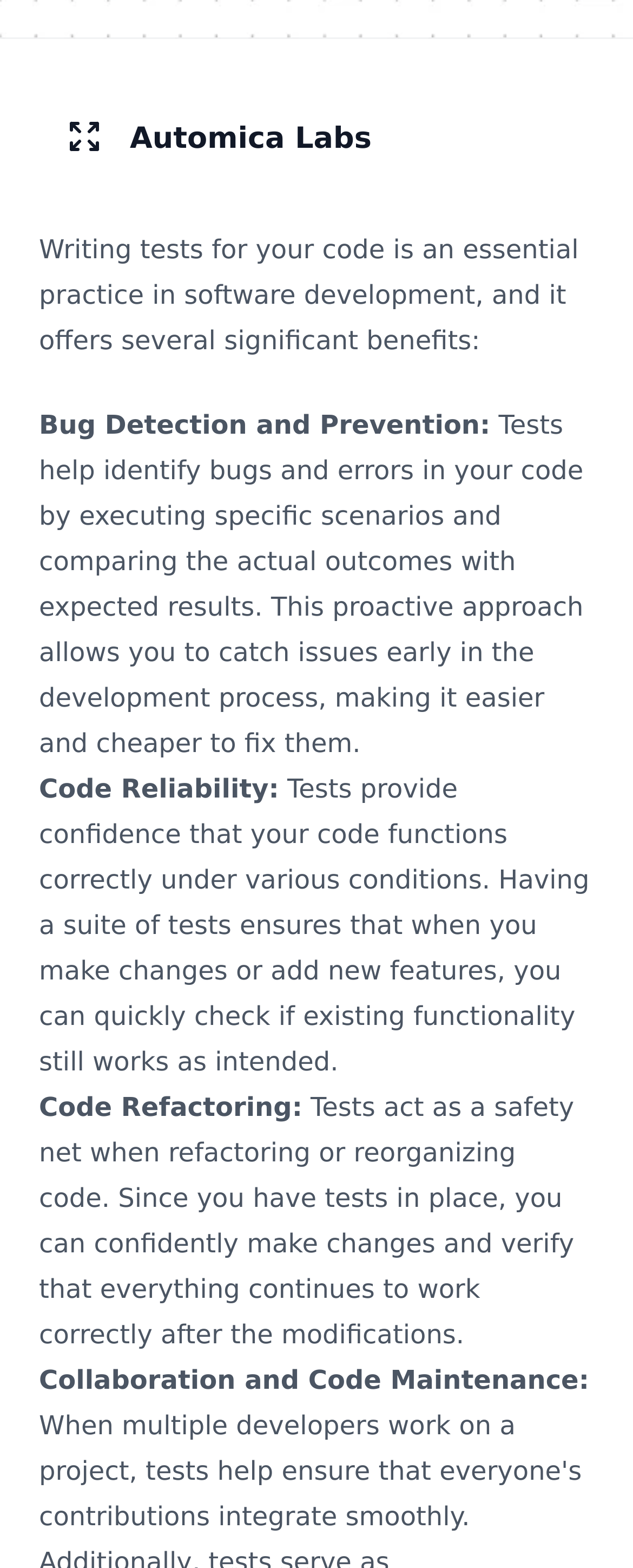Summarize the webpage in an elaborate manner.

The webpage is about considering the environmental impact of our digital lives, specifically focusing on the importance of writing tests for code in software development. 

At the top left of the page, there is an image. Below the image, there is a paragraph of text that explains the significance of writing tests for code, highlighting the benefits of bug detection and prevention, code reliability, code refactoring, and collaboration and code maintenance. 

The text is divided into four sections, each with a bold heading: "Bug Detection and Prevention", "Code Reliability", "Code Refactoring", and "Collaboration and Code Maintenance". Each section provides a brief explanation of how writing tests for code can improve the development process. 

The text is positioned in the top half of the page, with a significant amount of space below it. There are no other UI elements, such as buttons or forms, on the page.